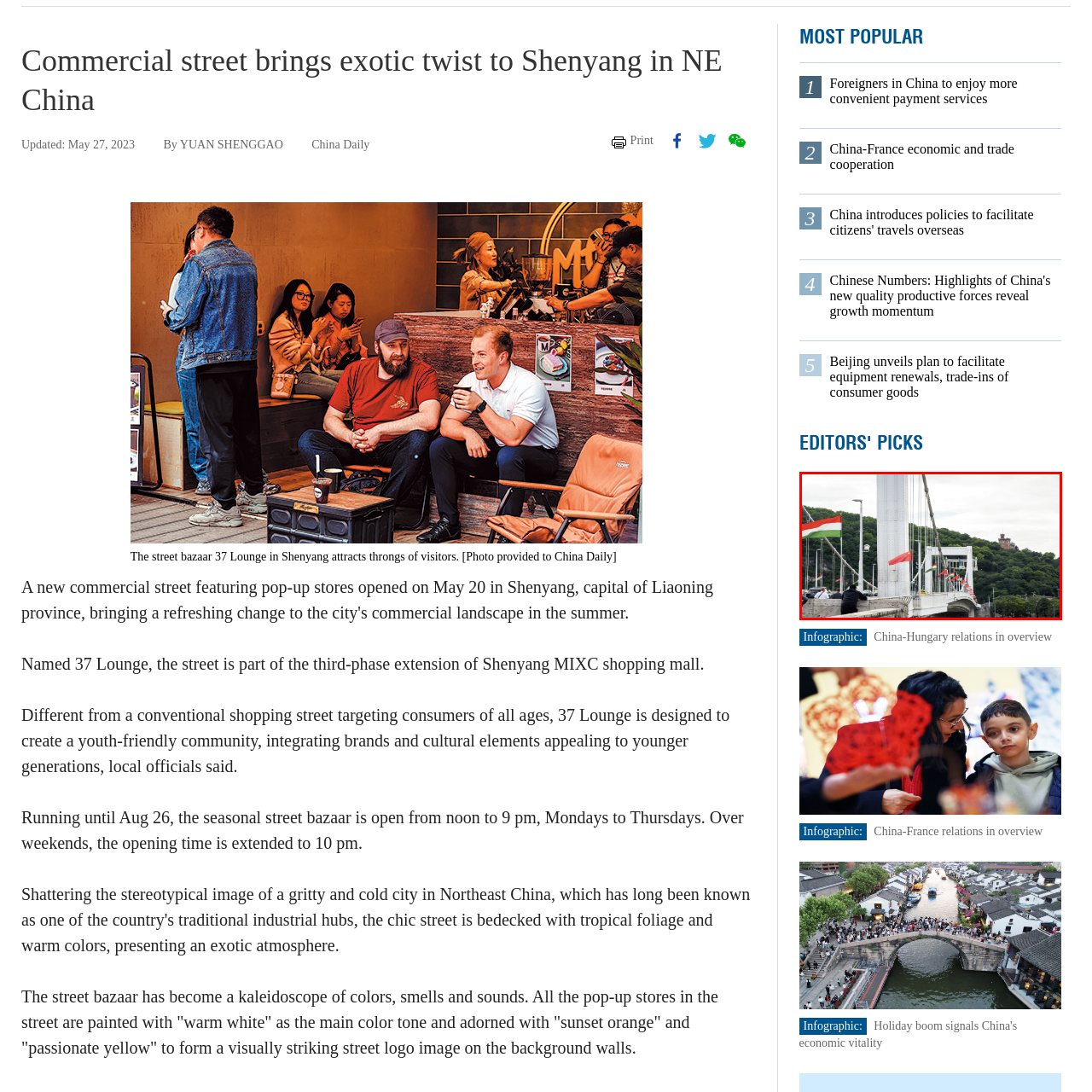What does the bridge represent?
Observe the image highlighted by the red bounding box and answer the question comprehensively.

The bridge, adorned with flags of China and Hungary, evokes a sense of unity and partnership, reflecting the themes of international relations and cultural exchange as highlighted in the related article.